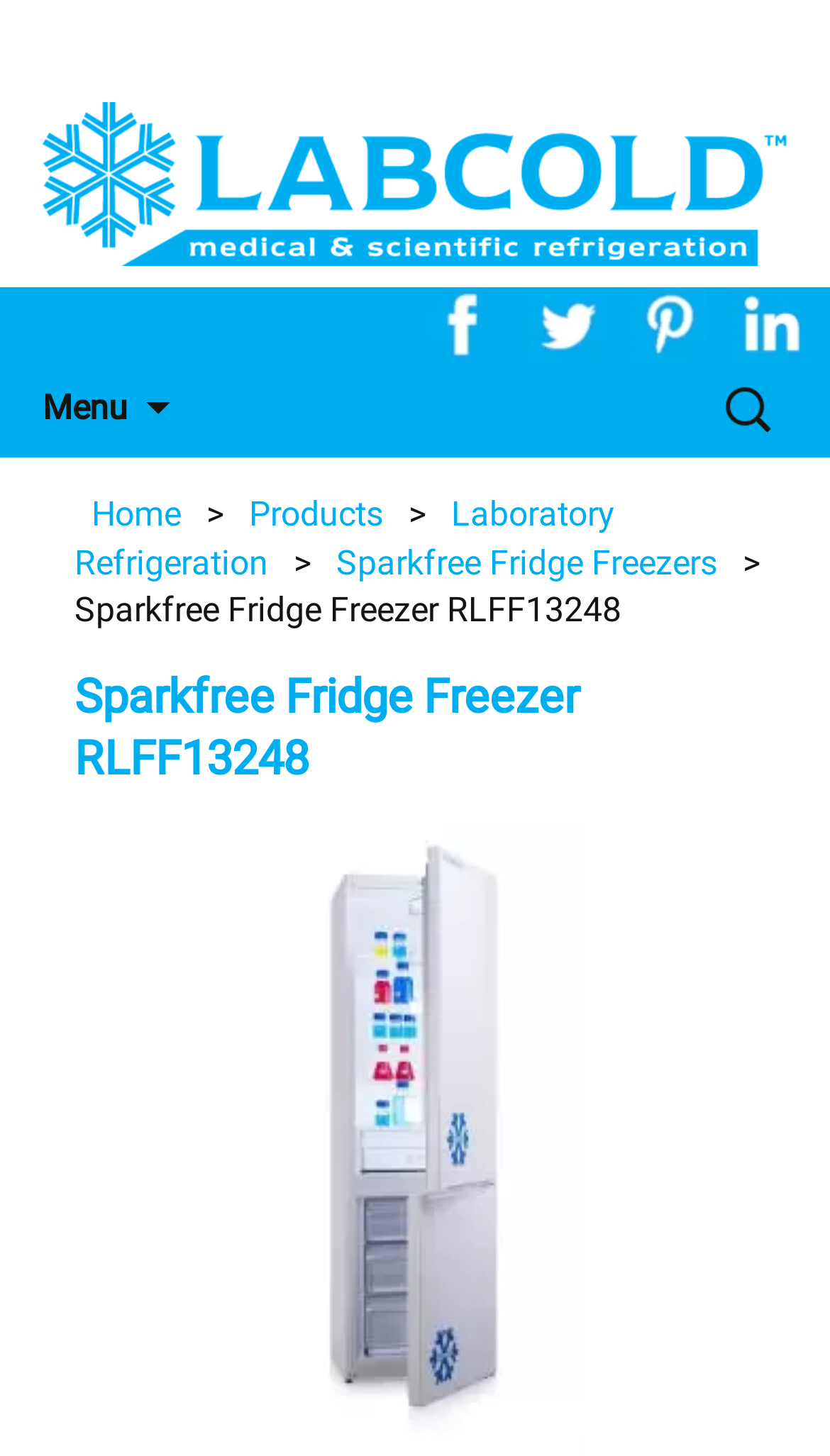Is there a search bar on the webpage?
Provide a fully detailed and comprehensive answer to the question.

The search bar is present in the top-right corner of the webpage, below the social media links. It has a placeholder text 'Search for:'.